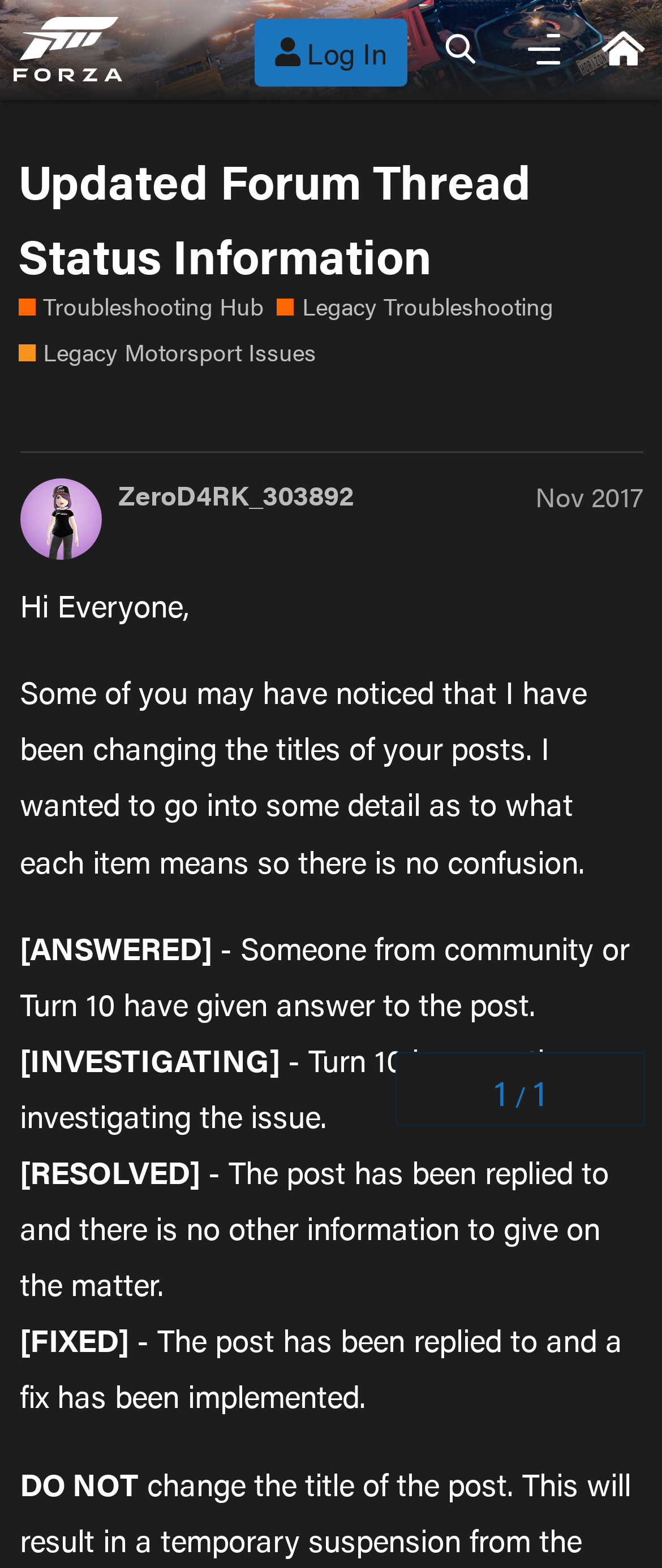Extract the main heading from the webpage content.

Updated Forum Thread Status Information